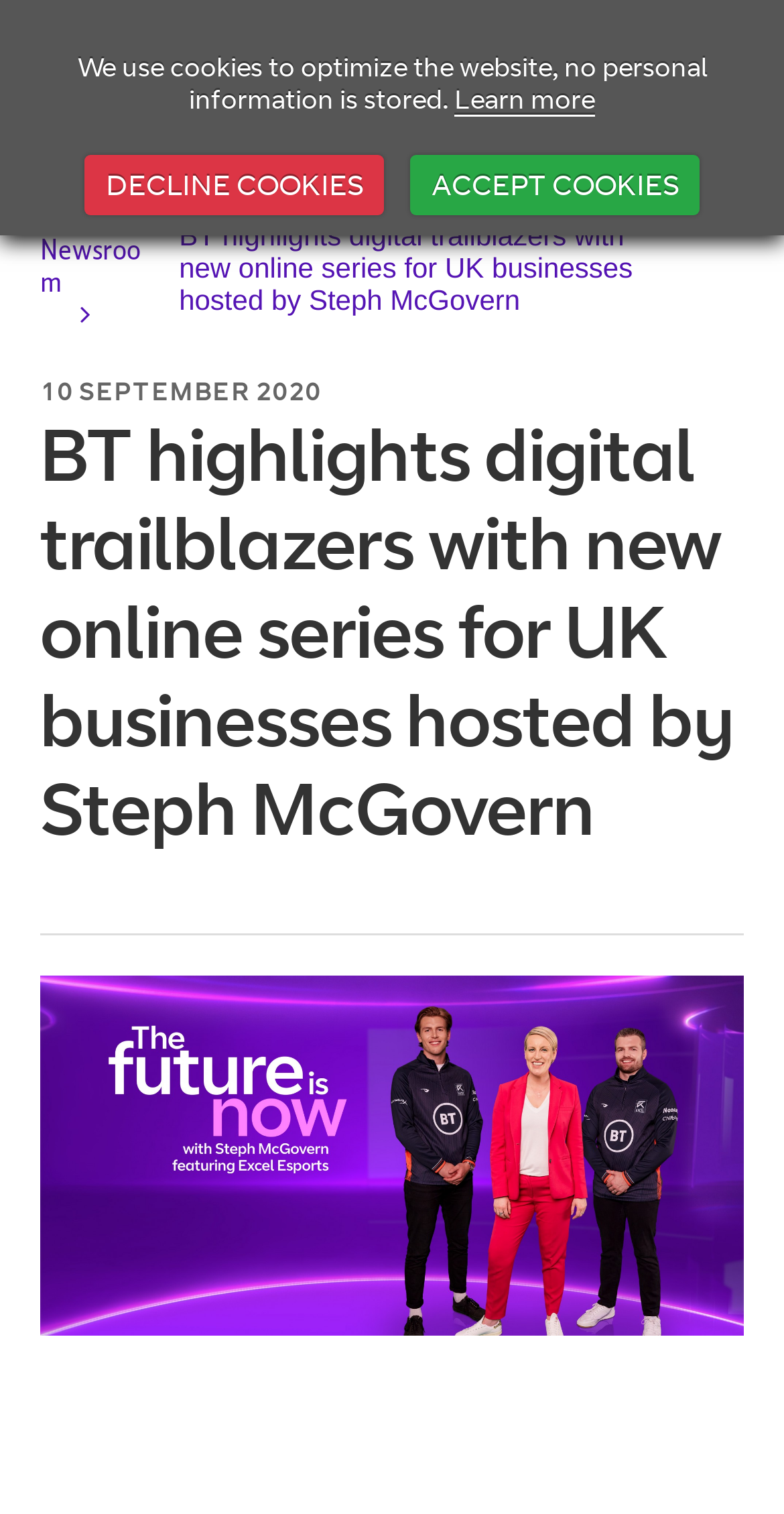Respond to the question below with a single word or phrase:
What is the name of the show?

The Future is Now